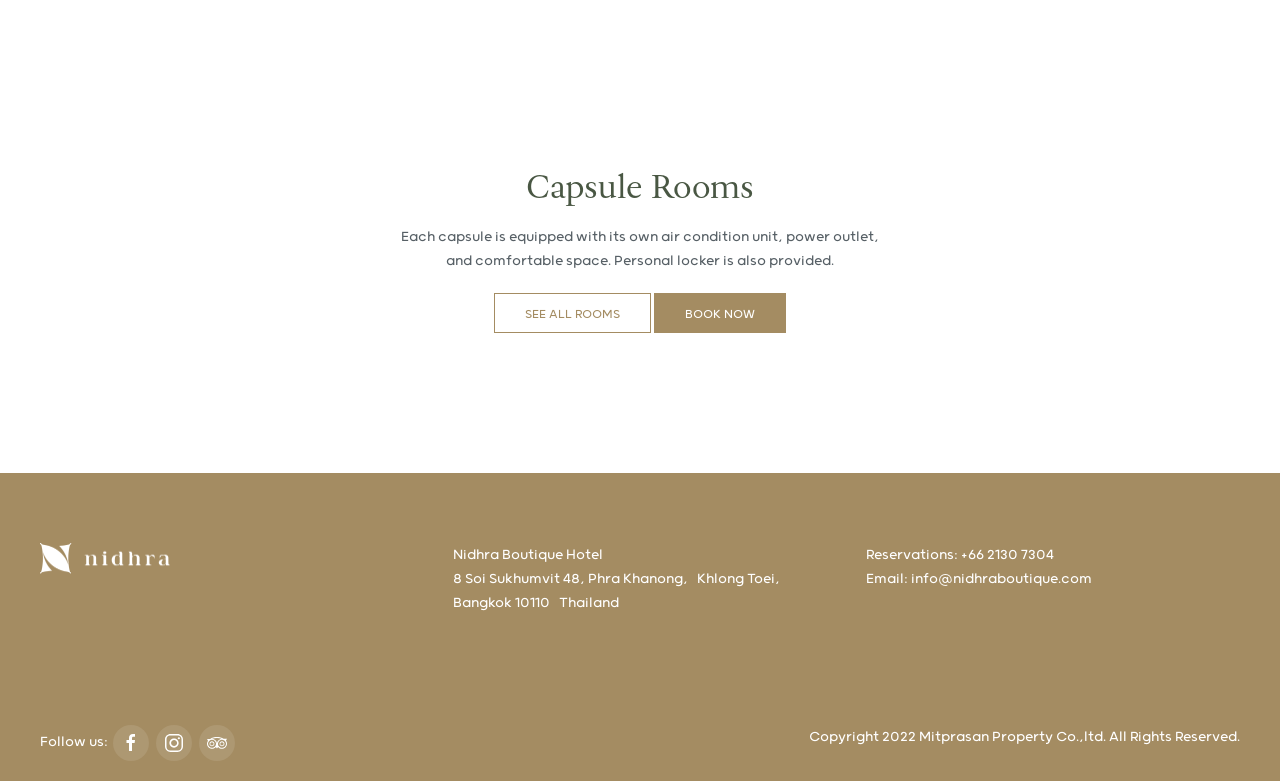What is the address of the hotel? Refer to the image and provide a one-word or short phrase answer.

8 Soi Sukhumvit 48, Phra Khanong, Bangkok 10110 Thailand